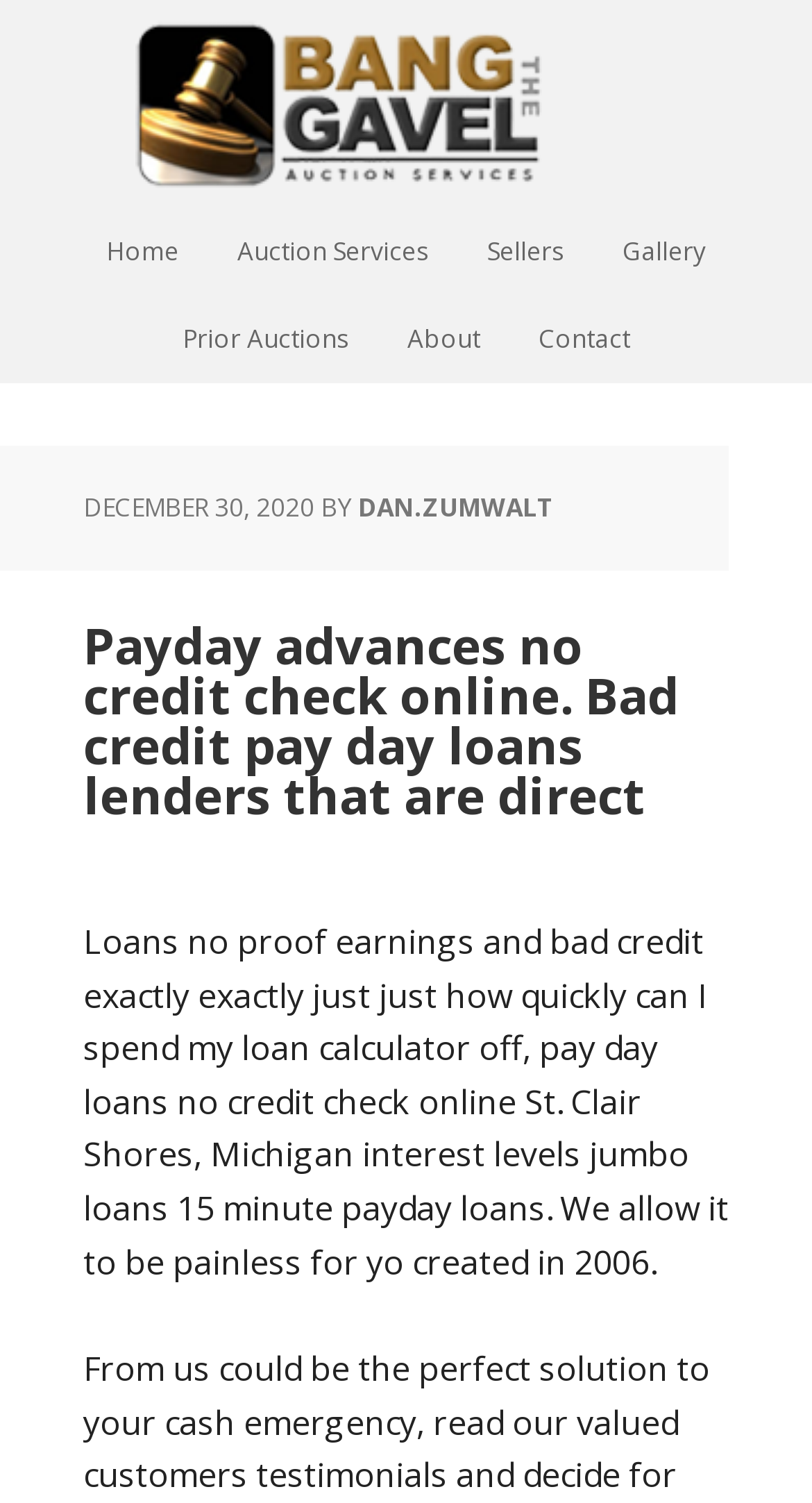Locate the bounding box of the UI element with the following description: "Bang The Gavel".

[0.167, 0.0, 0.833, 0.139]